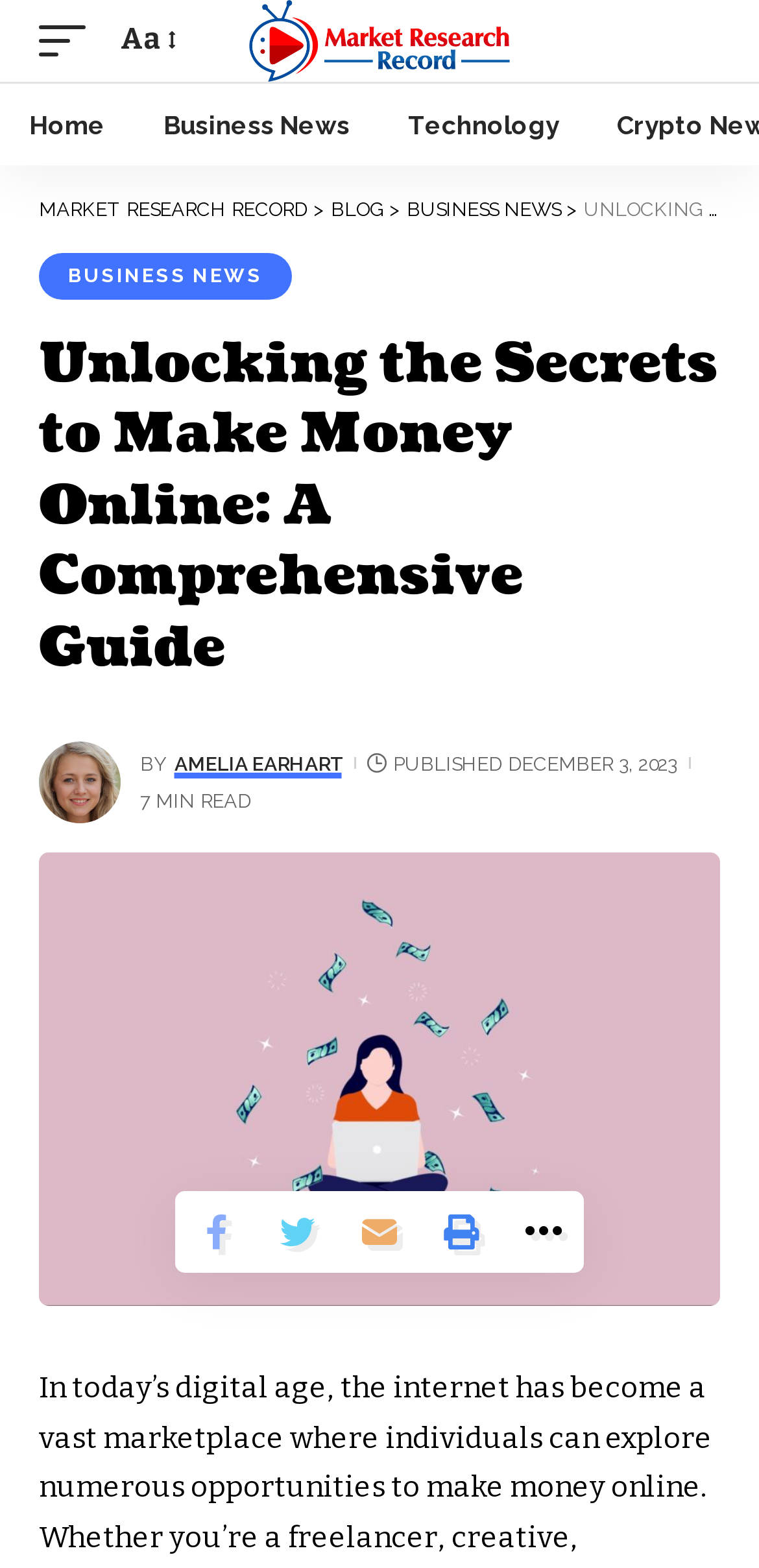Identify and generate the primary title of the webpage.

Unlocking the Secrets to Make Money Online: A Comprehensive Guide